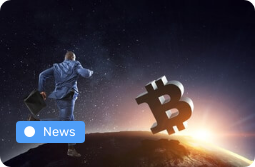What is the relevance of the 'News' label?
Please respond to the question with as much detail as possible.

The 'News' label accompanying the image suggests that the article is relevant to current events and updates in the field of blockchain technology and trading strategies, implying that the article provides timely and important information for readers interested in this area.